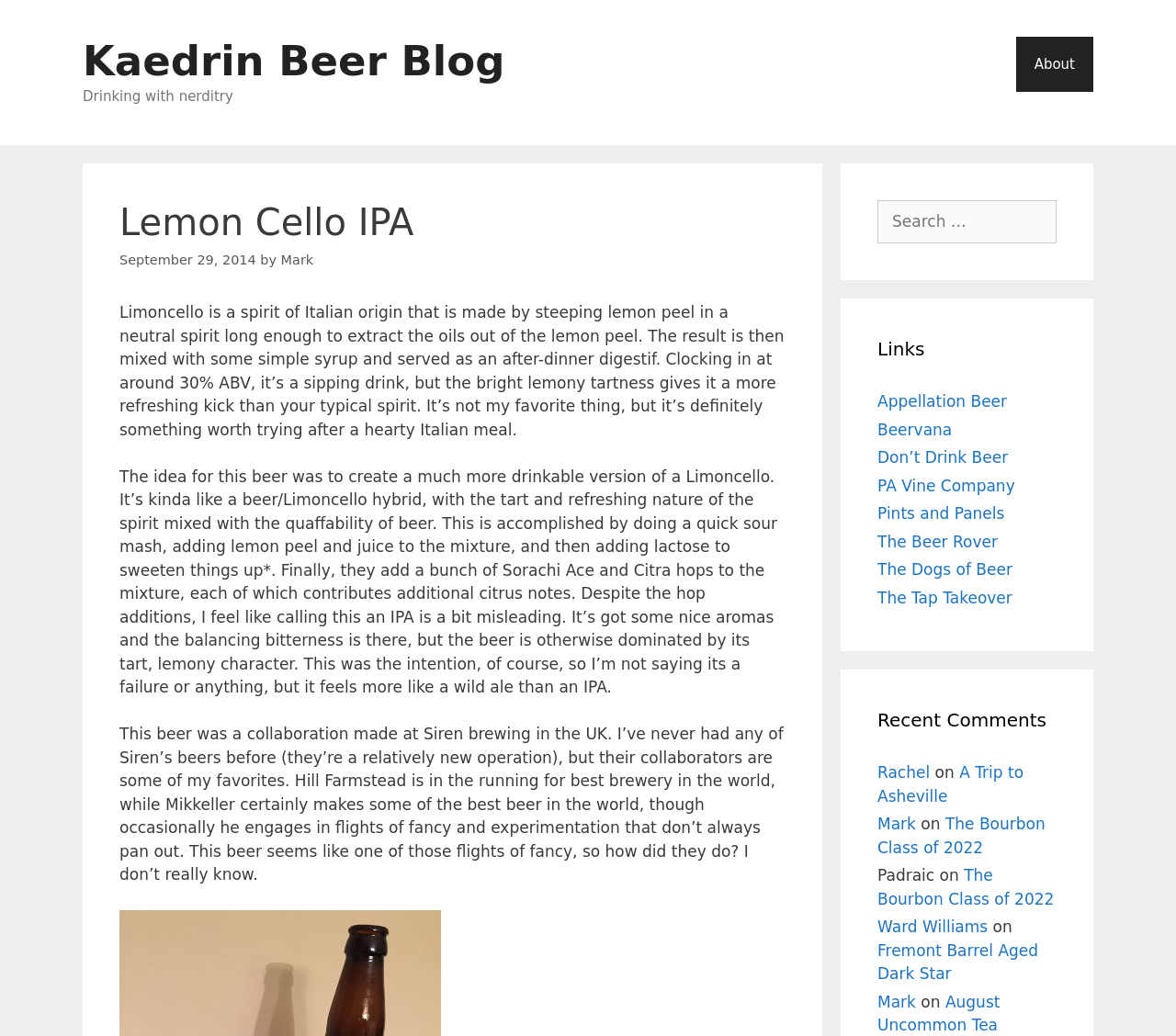Indicate the bounding box coordinates of the element that must be clicked to execute the instruction: "Check the 'Recent Comments' section". The coordinates should be given as four float numbers between 0 and 1, i.e., [left, top, right, bottom].

[0.746, 0.682, 0.898, 0.708]